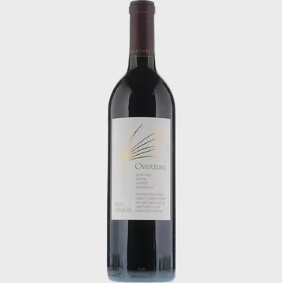What is the name of the wine?
Using the image as a reference, answer the question in detail.

The name of the wine can be found on the elegant label, which features the word 'Overture' along with a distinctive artistic design, and is also mentioned in the description as 'Opus One Overture NV'.